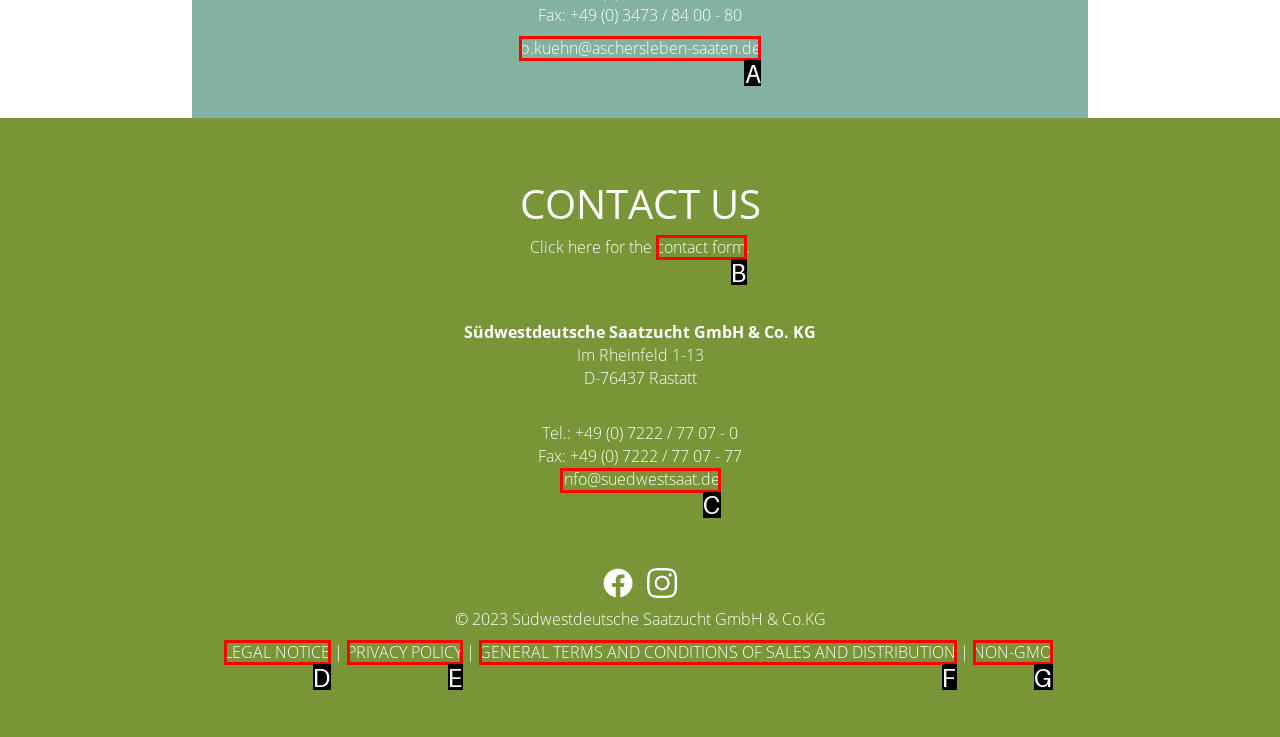Match the HTML element to the description: b.kuehn@. Respond with the letter of the correct option directly.

A